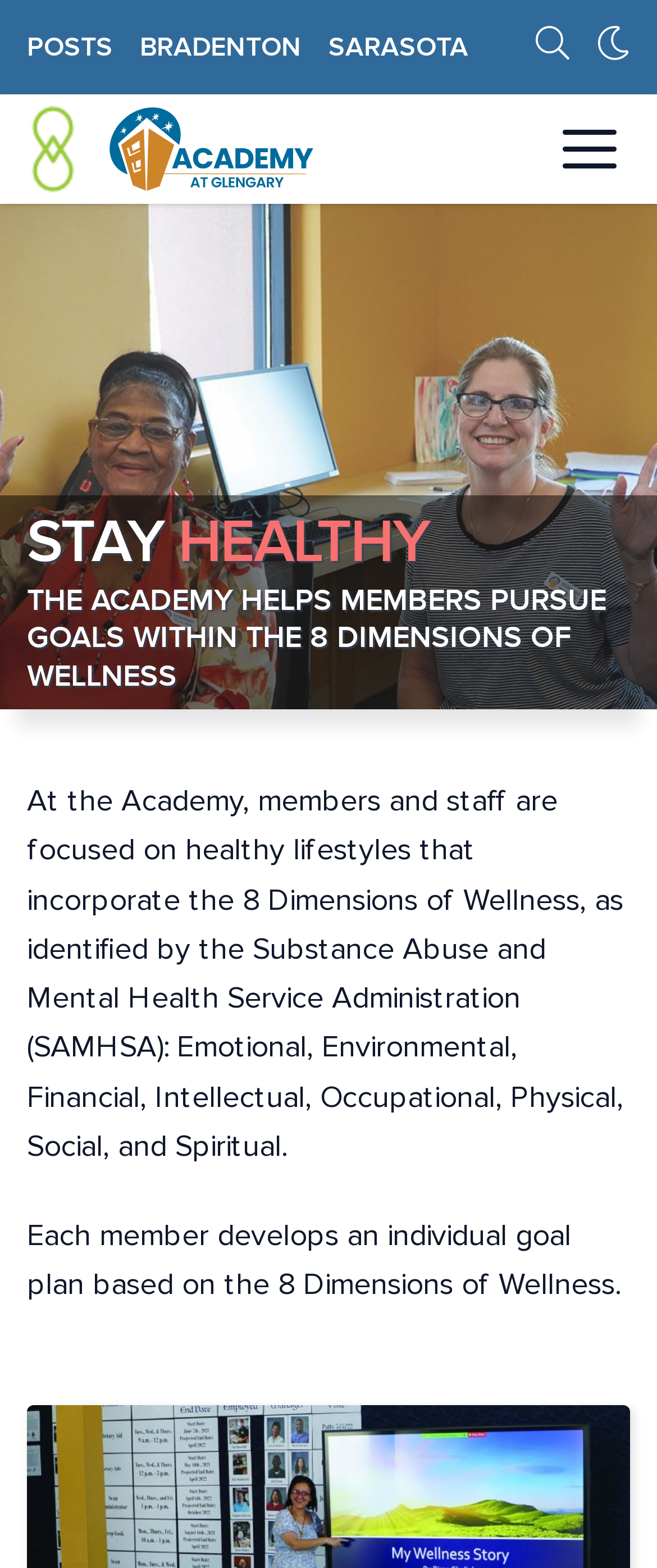Highlight the bounding box of the UI element that corresponds to this description: "title="Academy at Glengary, Inc."".

[0.041, 0.06, 0.482, 0.13]